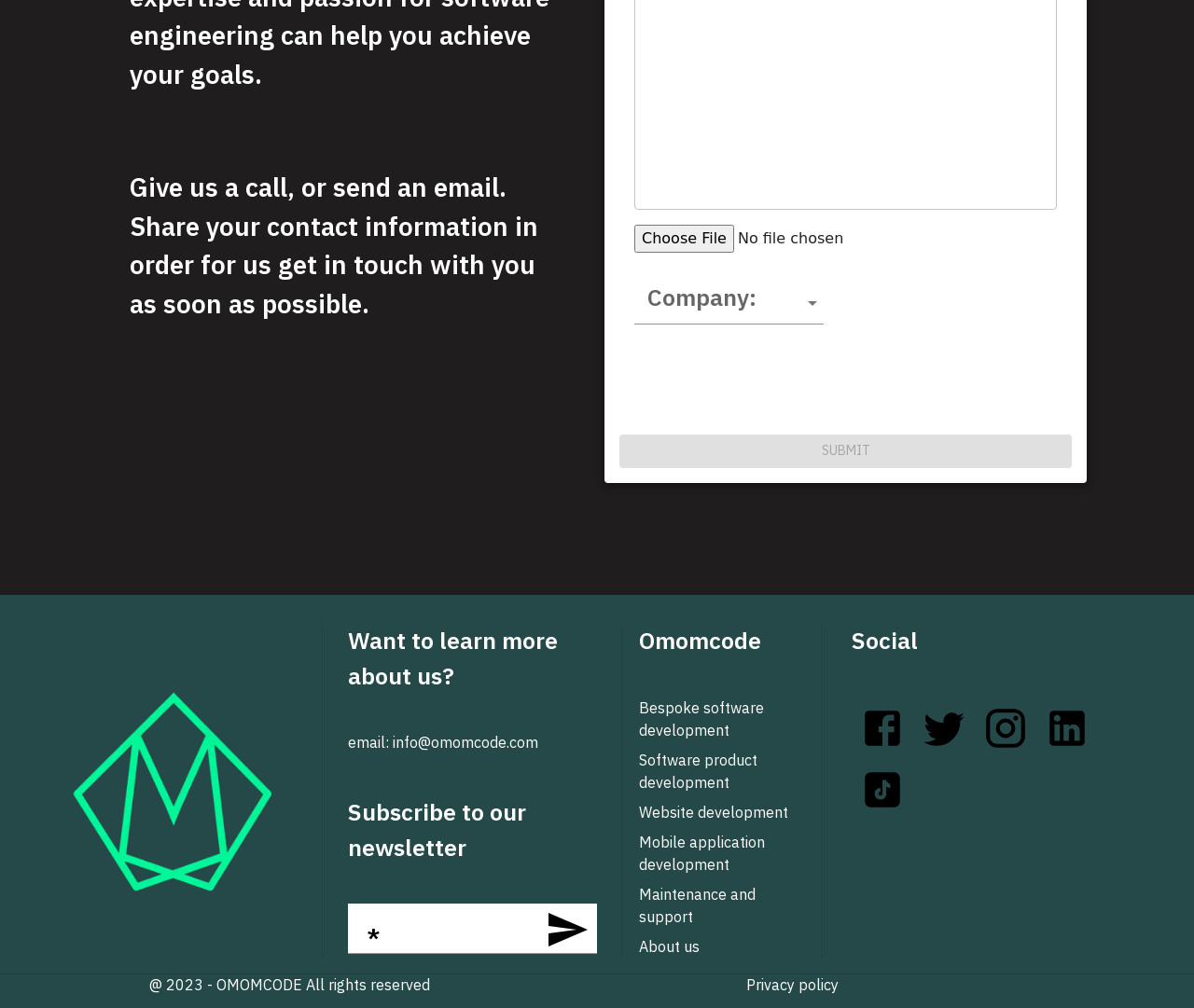Identify the bounding box coordinates of the region that needs to be clicked to carry out this instruction: "Choose company". Provide these coordinates as four float numbers ranging from 0 to 1, i.e., [left, top, right, bottom].

[0.531, 0.28, 0.69, 0.322]